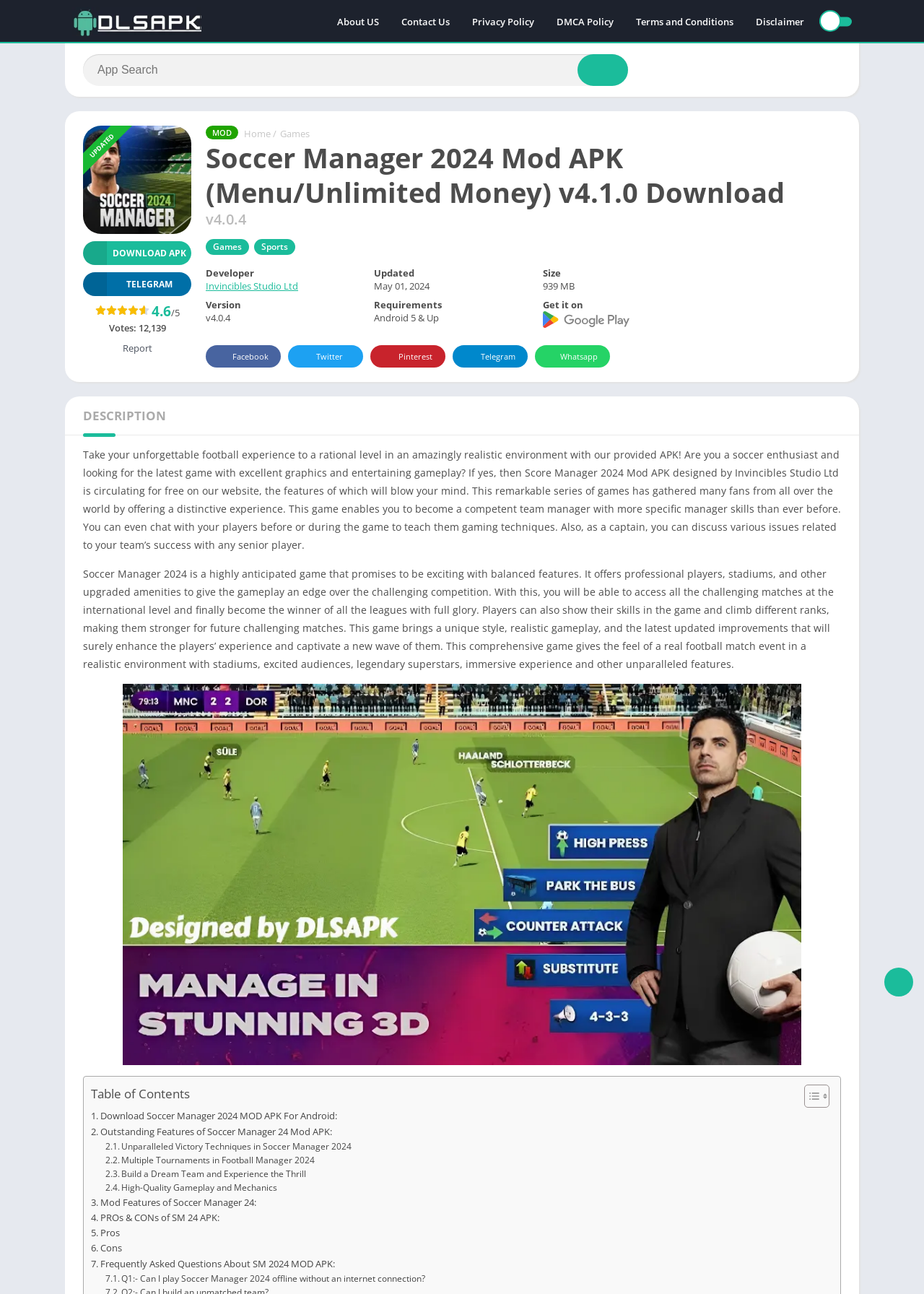Please identify the primary heading on the webpage and return its text.

Soccer Manager 2024 Mod APK (Menu/Unlimited Money) v4.1.0 Download